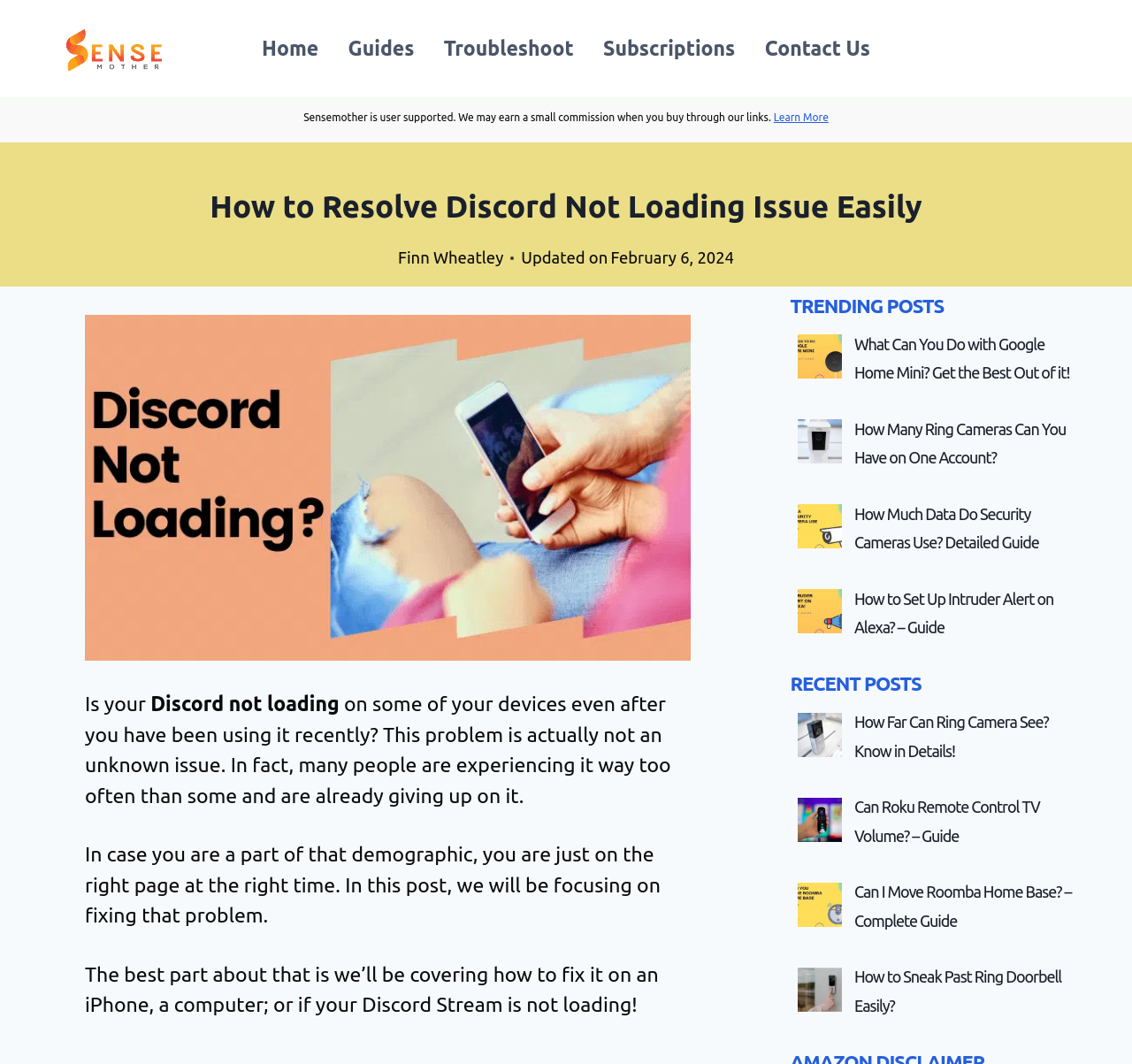Please identify the bounding box coordinates for the region that you need to click to follow this instruction: "Get directions to Karni Engineering Works".

None